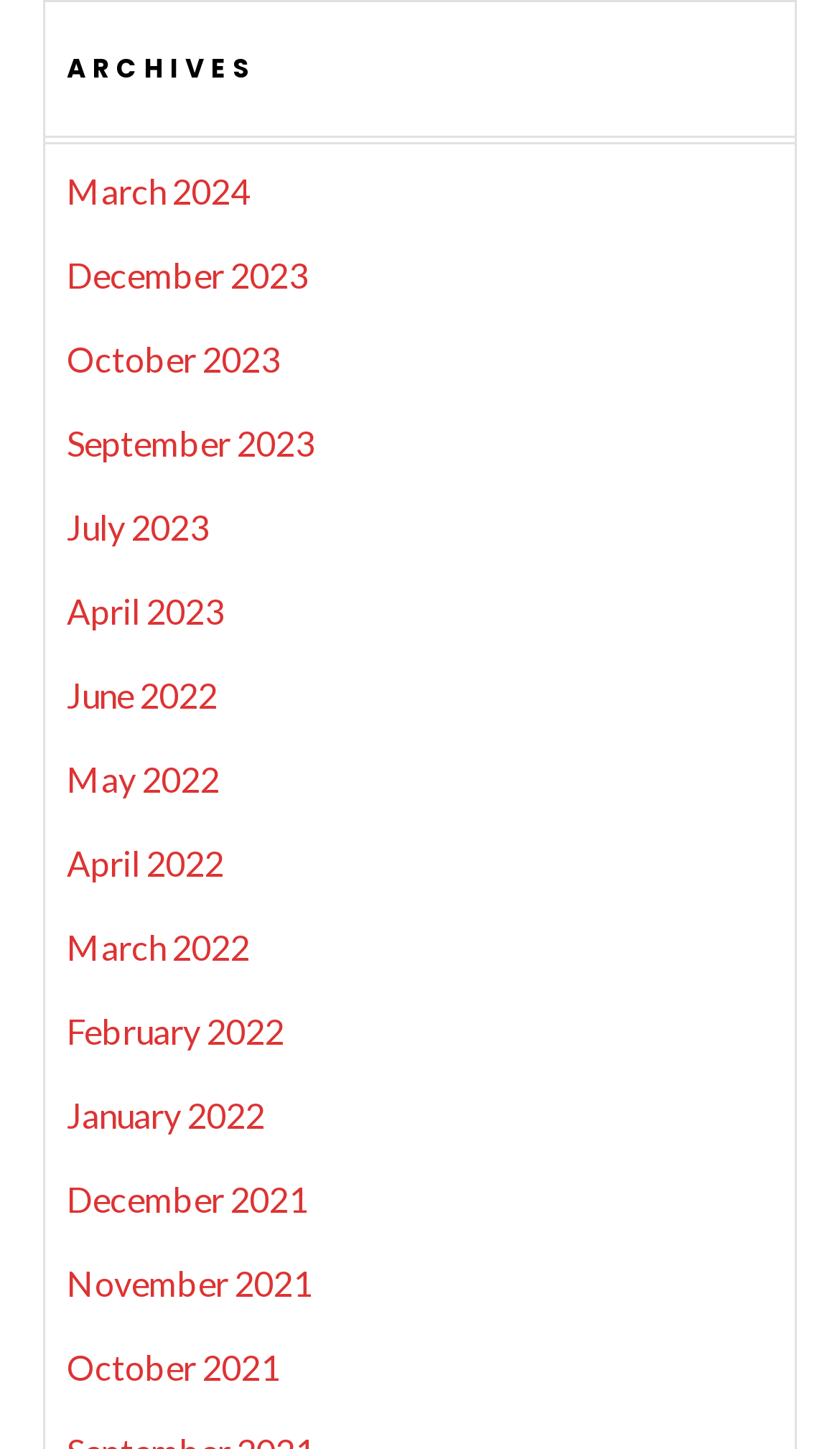Find the bounding box coordinates for the element that must be clicked to complete the instruction: "access September 2023". The coordinates should be four float numbers between 0 and 1, indicated as [left, top, right, bottom].

[0.079, 0.291, 0.374, 0.319]